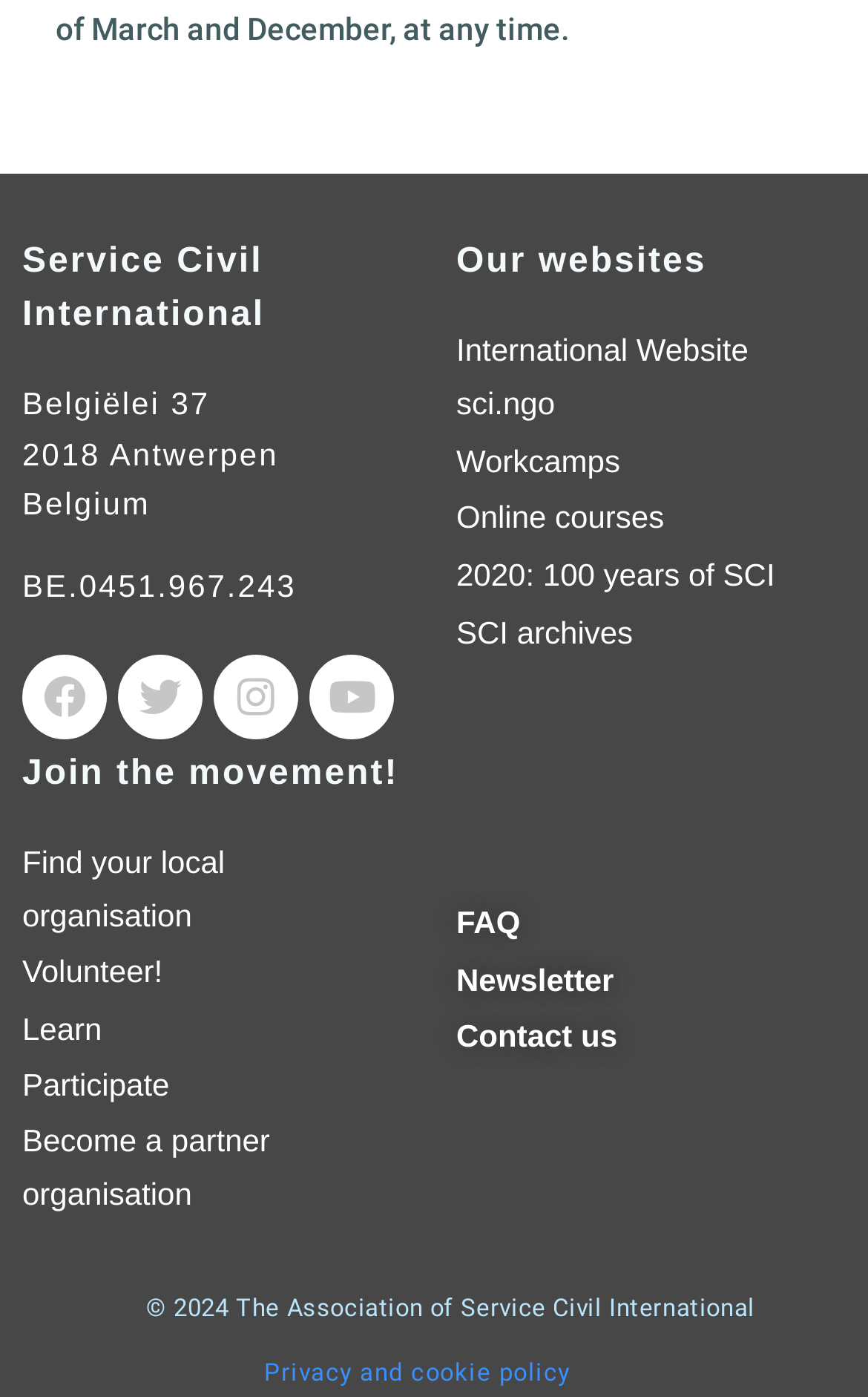Kindly provide the bounding box coordinates of the section you need to click on to fulfill the given instruction: "Explore international website".

[0.526, 0.233, 1.0, 0.309]